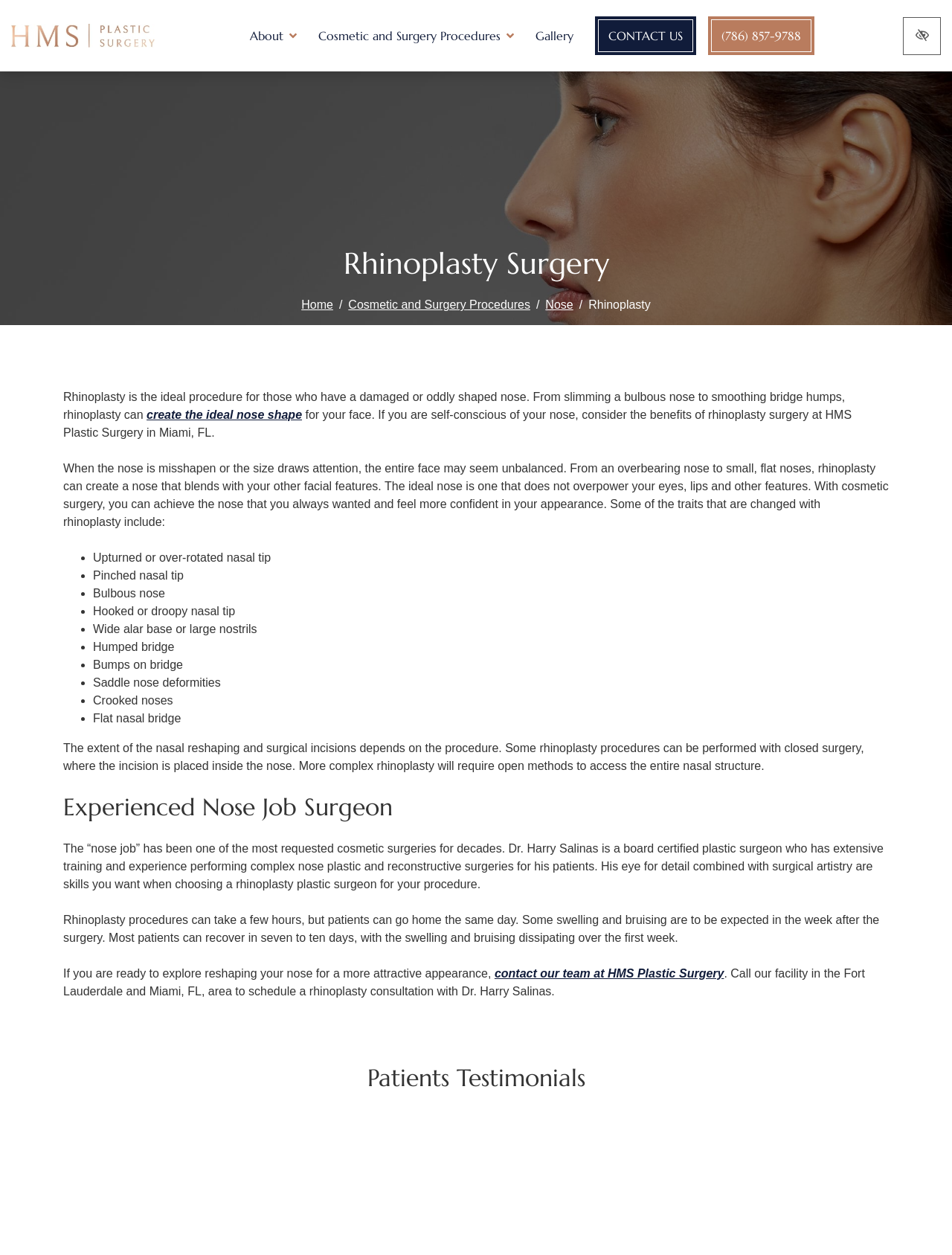Please identify the bounding box coordinates of the area that needs to be clicked to follow this instruction: "Click the 'CONTACT US' link".

[0.646, 0.013, 0.752, 0.044]